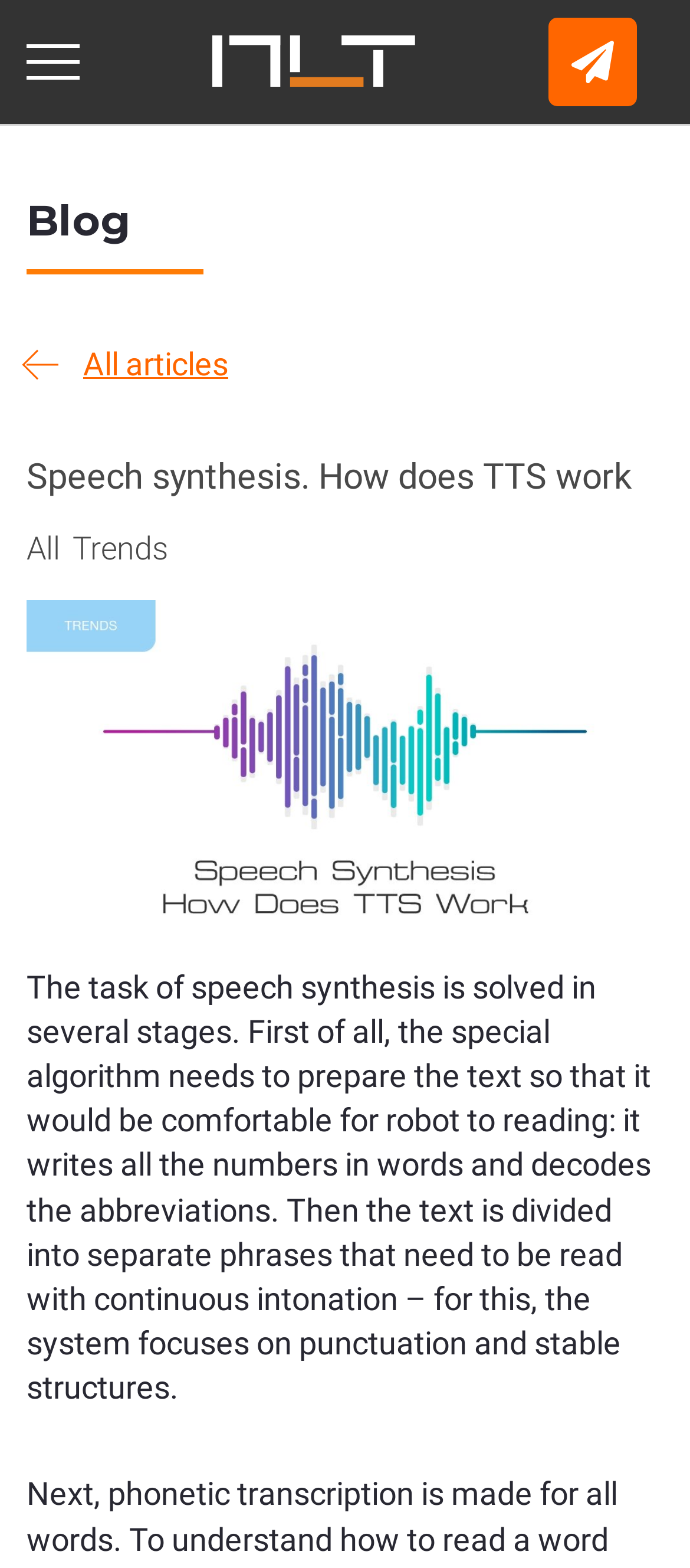Given the element description Faculty of Medicine Across BC, predict the bounding box coordinates for the UI element in the webpage screenshot. The format should be (top-left x, top-left y, bottom-right x, bottom-right y), and the values should be between 0 and 1.

None